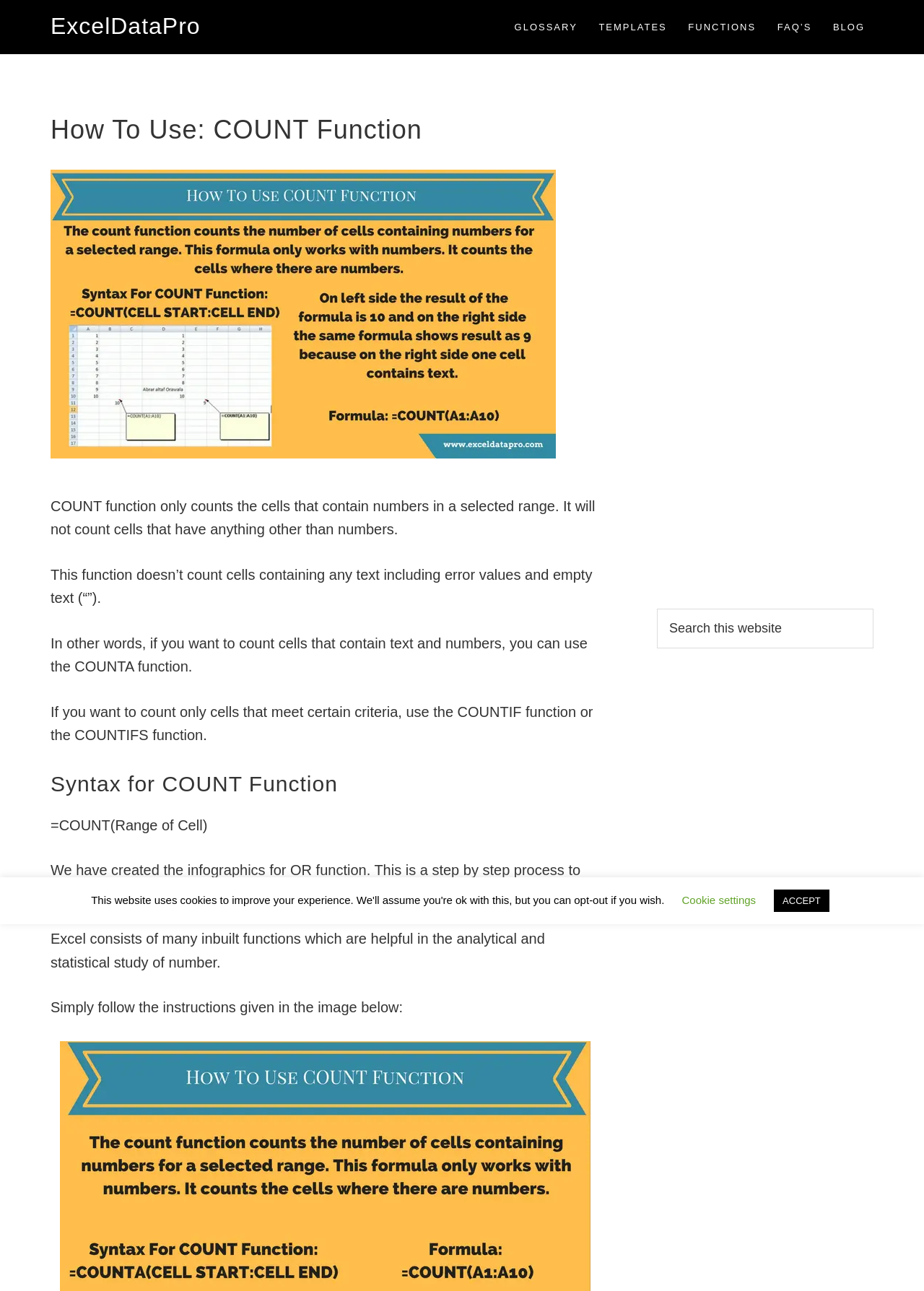Using the description: "Calendar", identify the bounding box of the corresponding UI element in the screenshot.

None